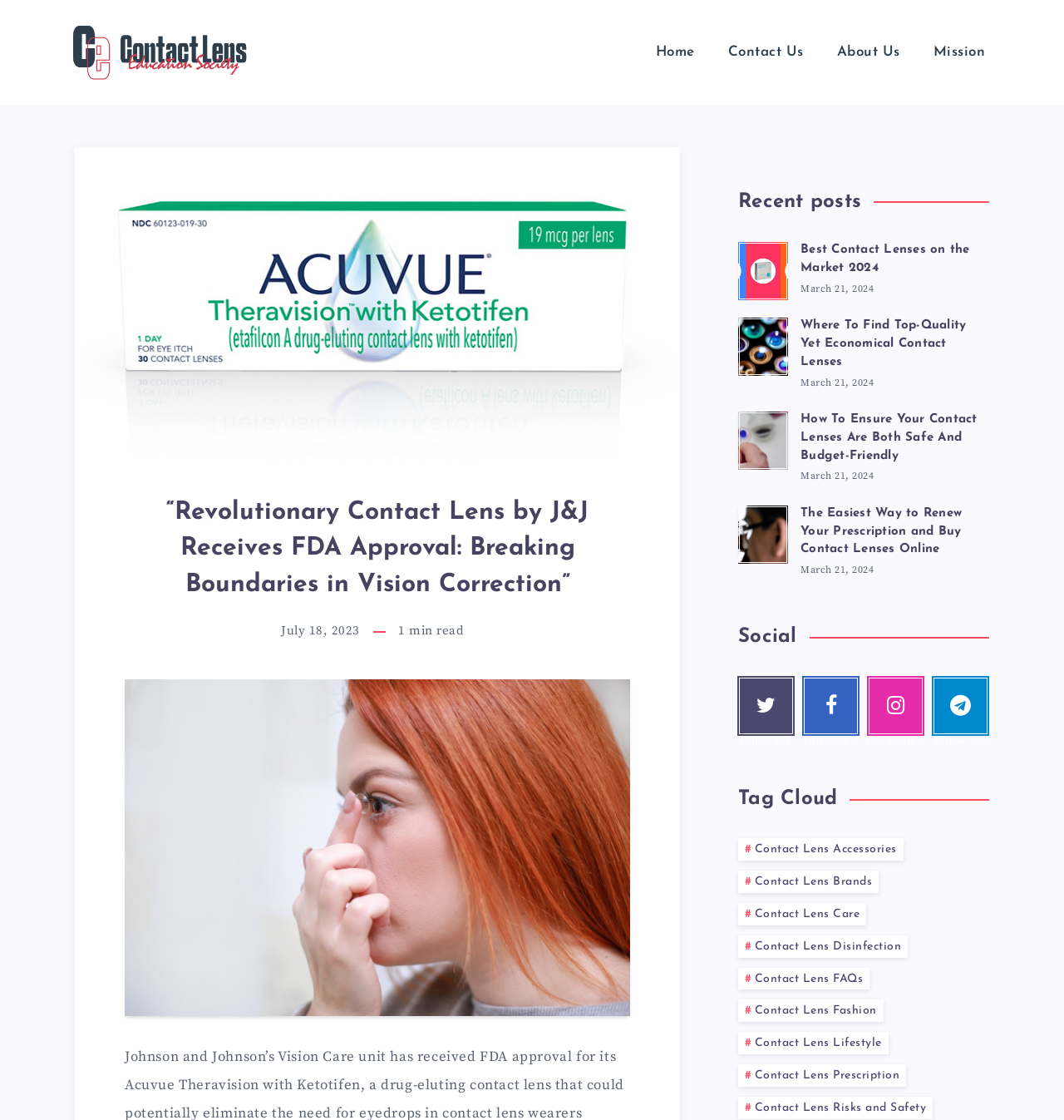Write an exhaustive caption that covers the webpage's main aspects.

The webpage is about the Contact Lens Society, with a focus on a revolutionary contact lens by Johnson and Johnson that has received FDA approval. At the top of the page, there are four links: "Home", "Contact Us", "About Us", and "Mission". Below these links, there is a header section with an image and a heading that reads "Revolutionary Contact Lens by J&J Receives FDA Approval: Breaking Boundaries in Vision Correction". The date "July 18, 2023" is displayed next to the heading.

The main content of the page is divided into sections. The first section is titled "Recent posts" and features four articles with links to read more. Each article has a heading, a link, and a date "March 21, 2024". The articles are about contact lenses, including topics such as the best contact lenses on the market, finding economical contact lenses, and ensuring contact lens safety.

Below the articles, there is a section titled "Social" with links to the Contact Lens Society's social media profiles, including Twitter, Facebook, Instagram, and Telegram.

The next section is titled "Tag Cloud" and features eight links to different topics related to contact lenses, such as accessories, brands, care, and FAQs. These links are arranged in a vertical list.

Overall, the webpage appears to be a blog or news site focused on contact lenses, with a mix of informative articles and social media links.